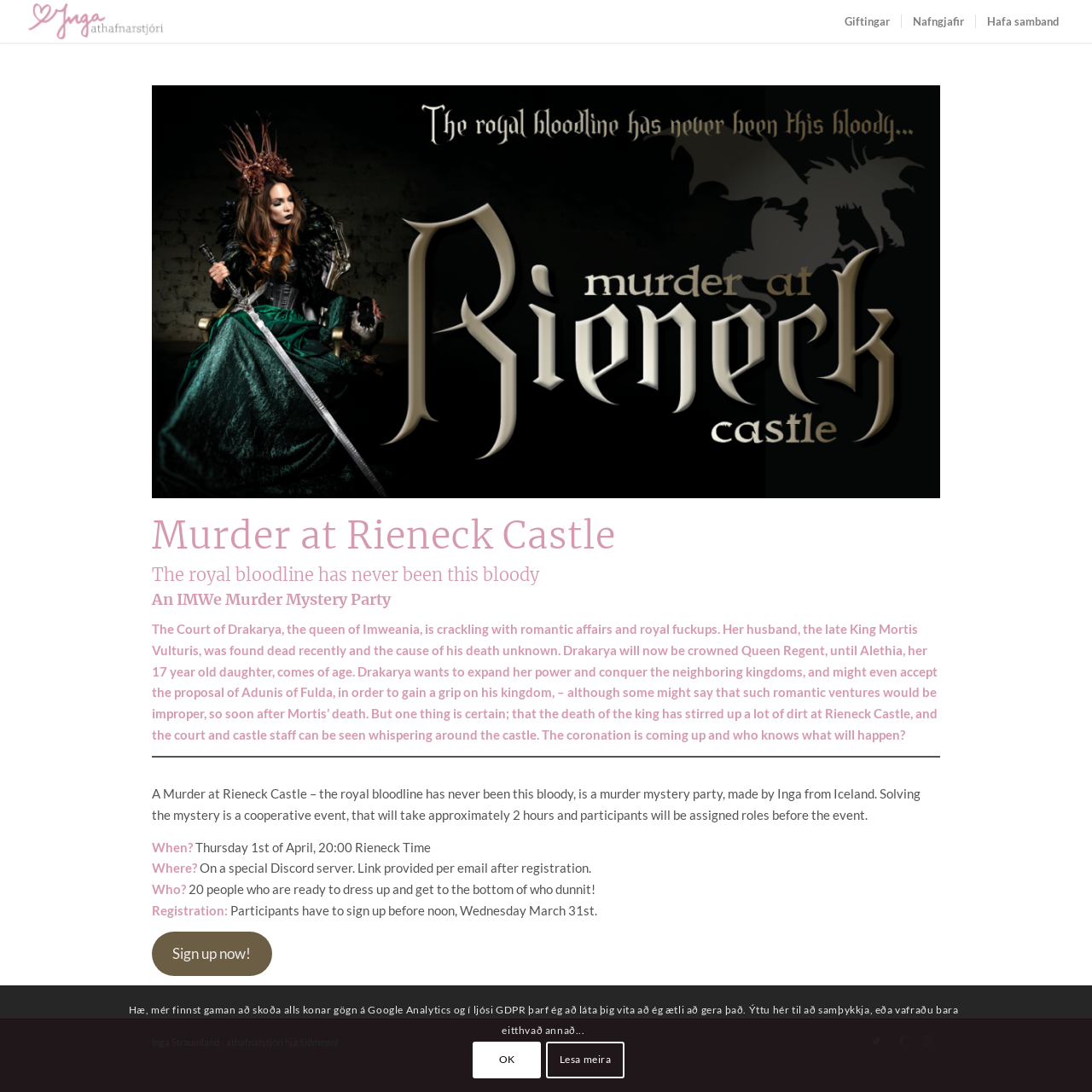Provide the bounding box coordinates for the UI element described in this sentence: "alt="Inga athafnarstjóri" title="Inga athafnarstjóri-01"". The coordinates should be four float values between 0 and 1, i.e., [left, top, right, bottom].

[0.02, 0.0, 0.156, 0.039]